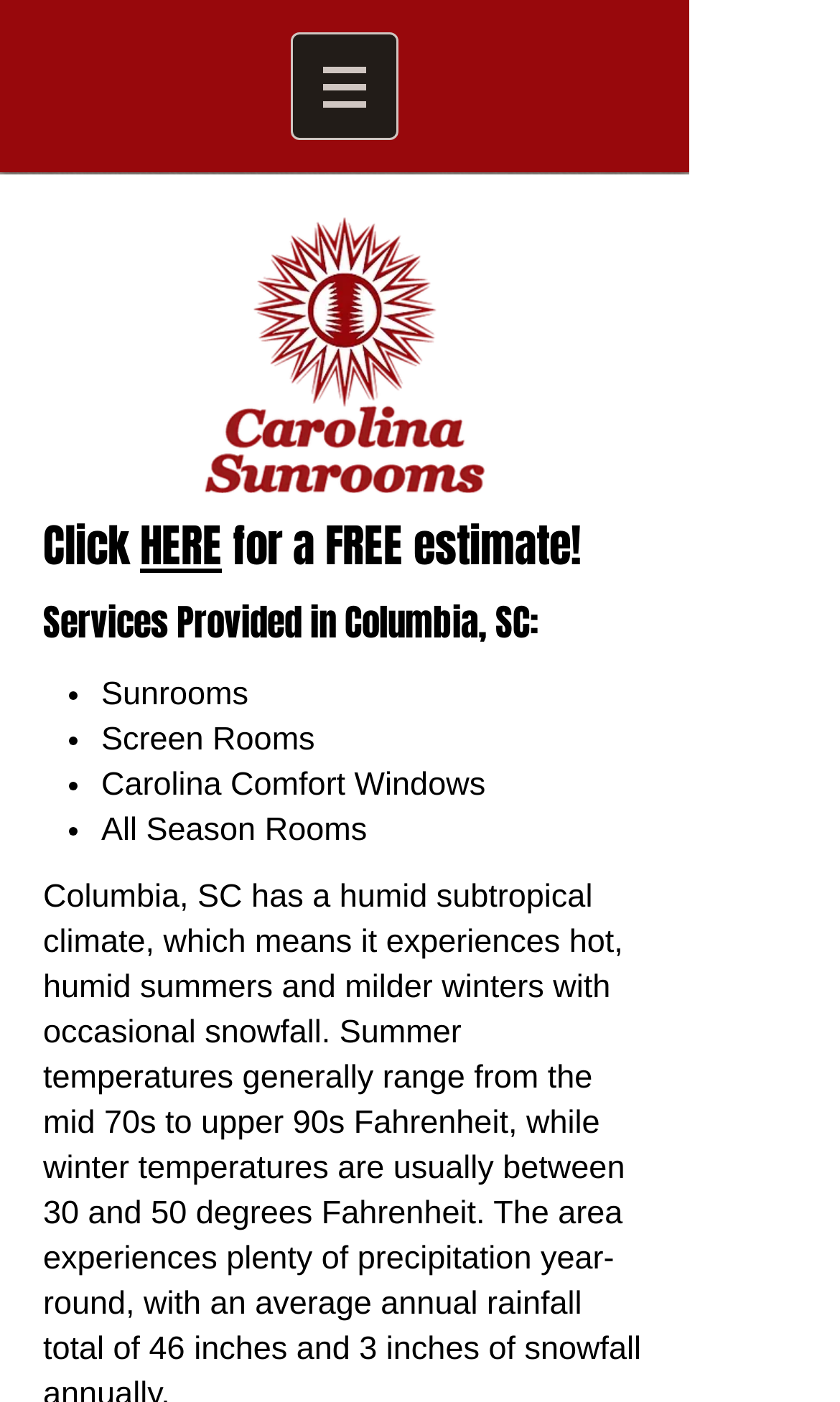Answer the following in one word or a short phrase: 
What is the logo of Carolina Sunrooms?

Carolina Sunrooms Logo.webp